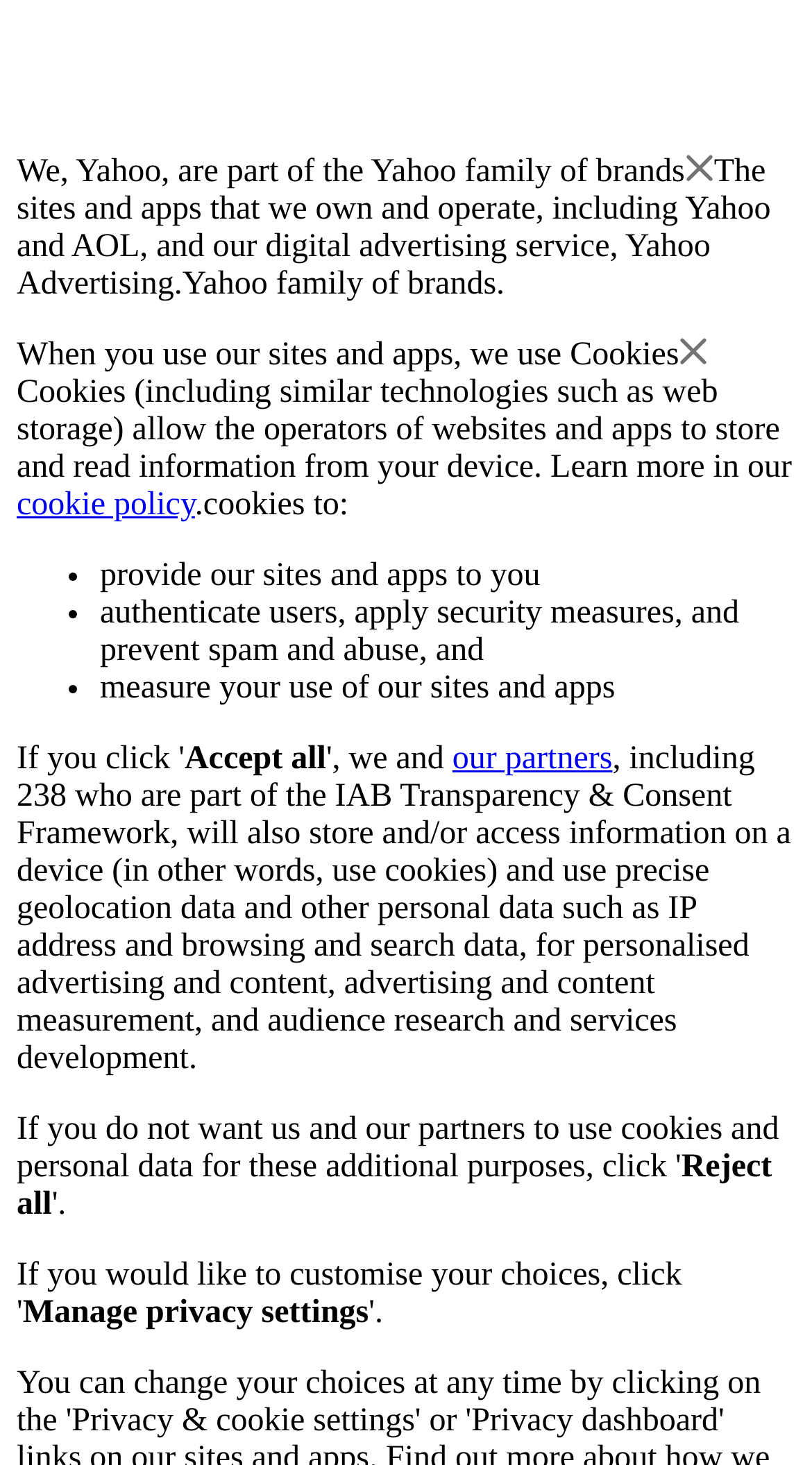Please give a concise answer to this question using a single word or phrase: 
What can be accessed by partners?

Information on a device